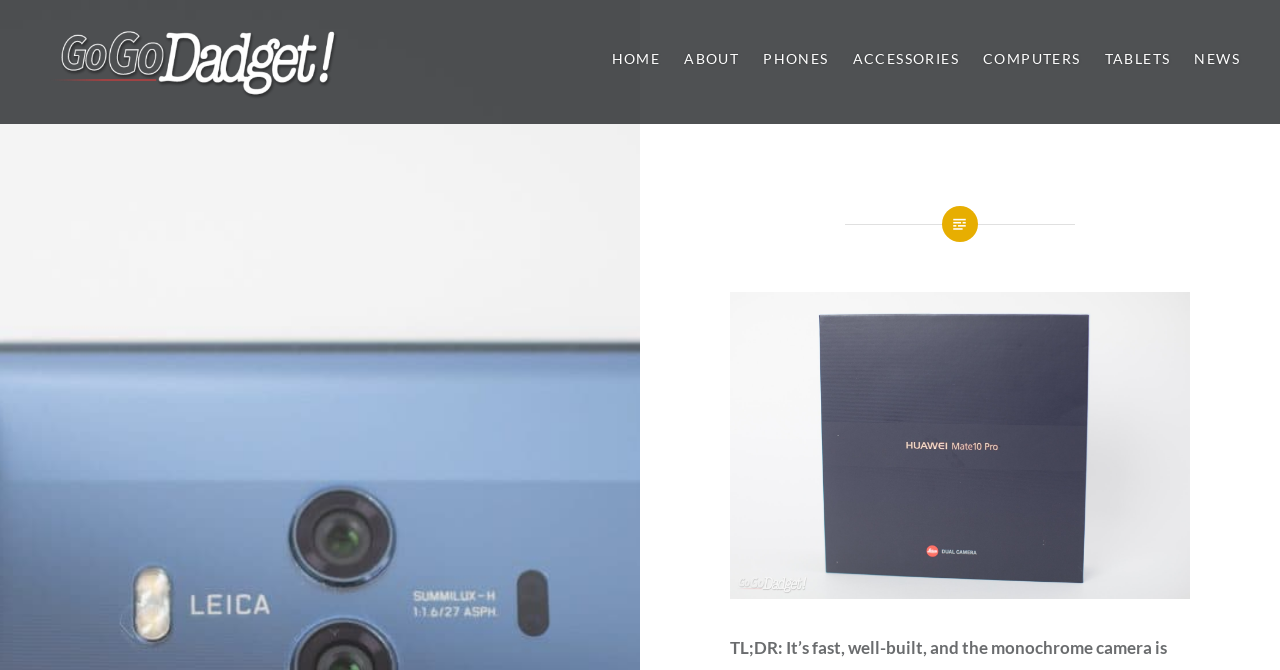Use one word or a short phrase to answer the question provided: 
How many headings are there on the webpage?

1